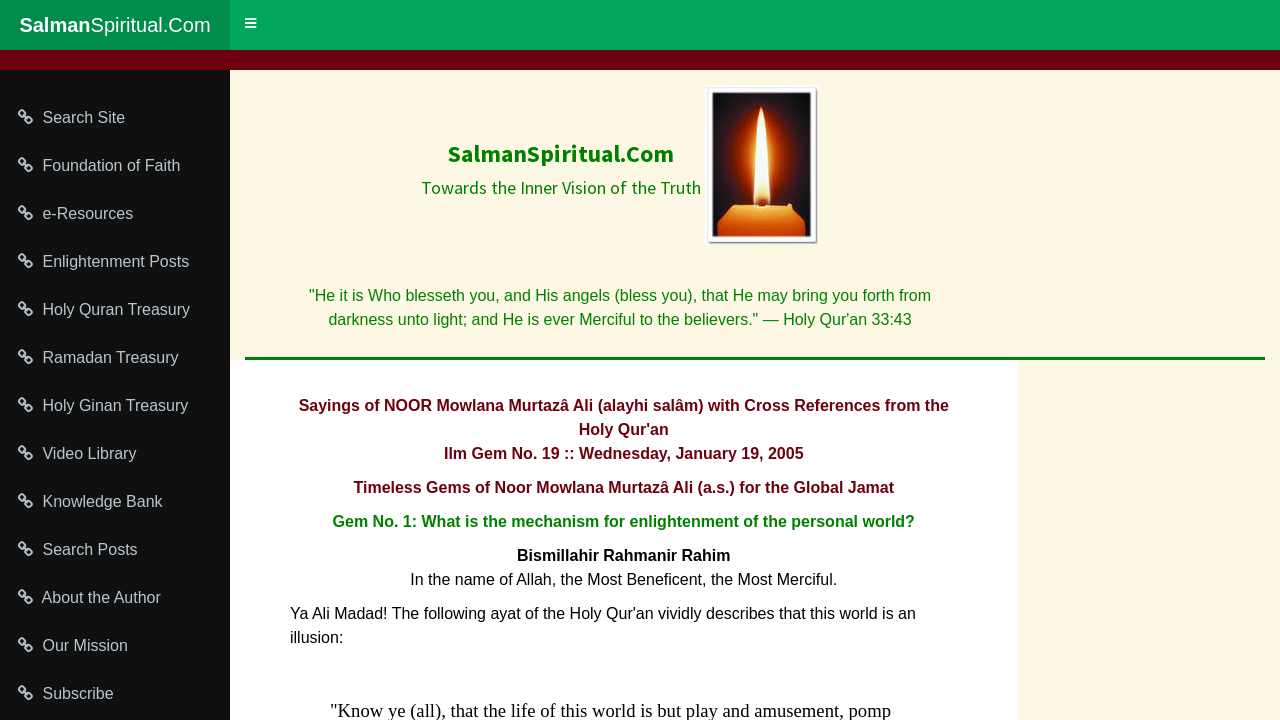Show the bounding box coordinates for the HTML element as described: "Knowledge Bank".

[0.0, 0.664, 0.18, 0.731]